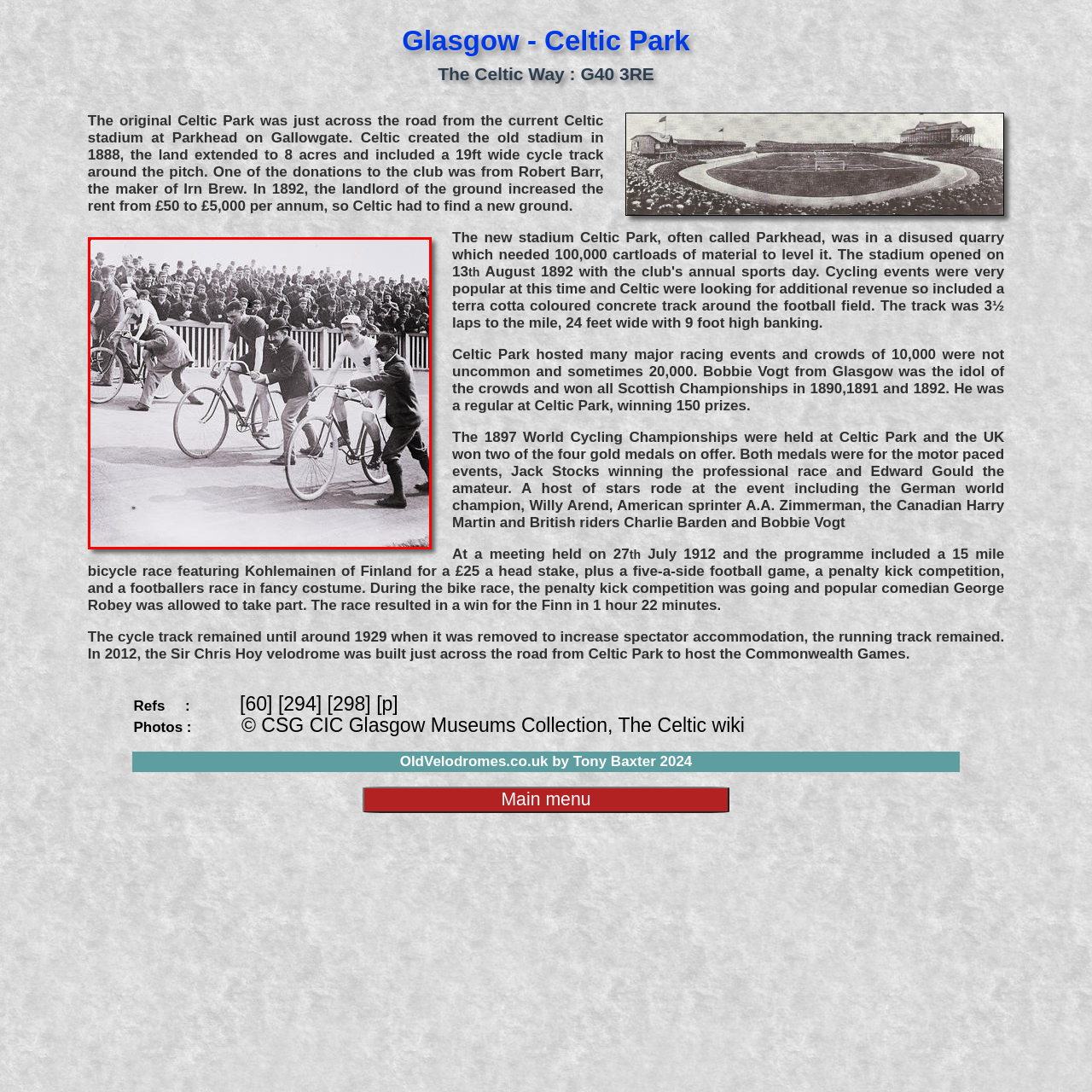Observe the content inside the red rectangle, What significant cycling event was hosted at Celtic Park in 1897? 
Give your answer in just one word or phrase.

World Cycling Championships